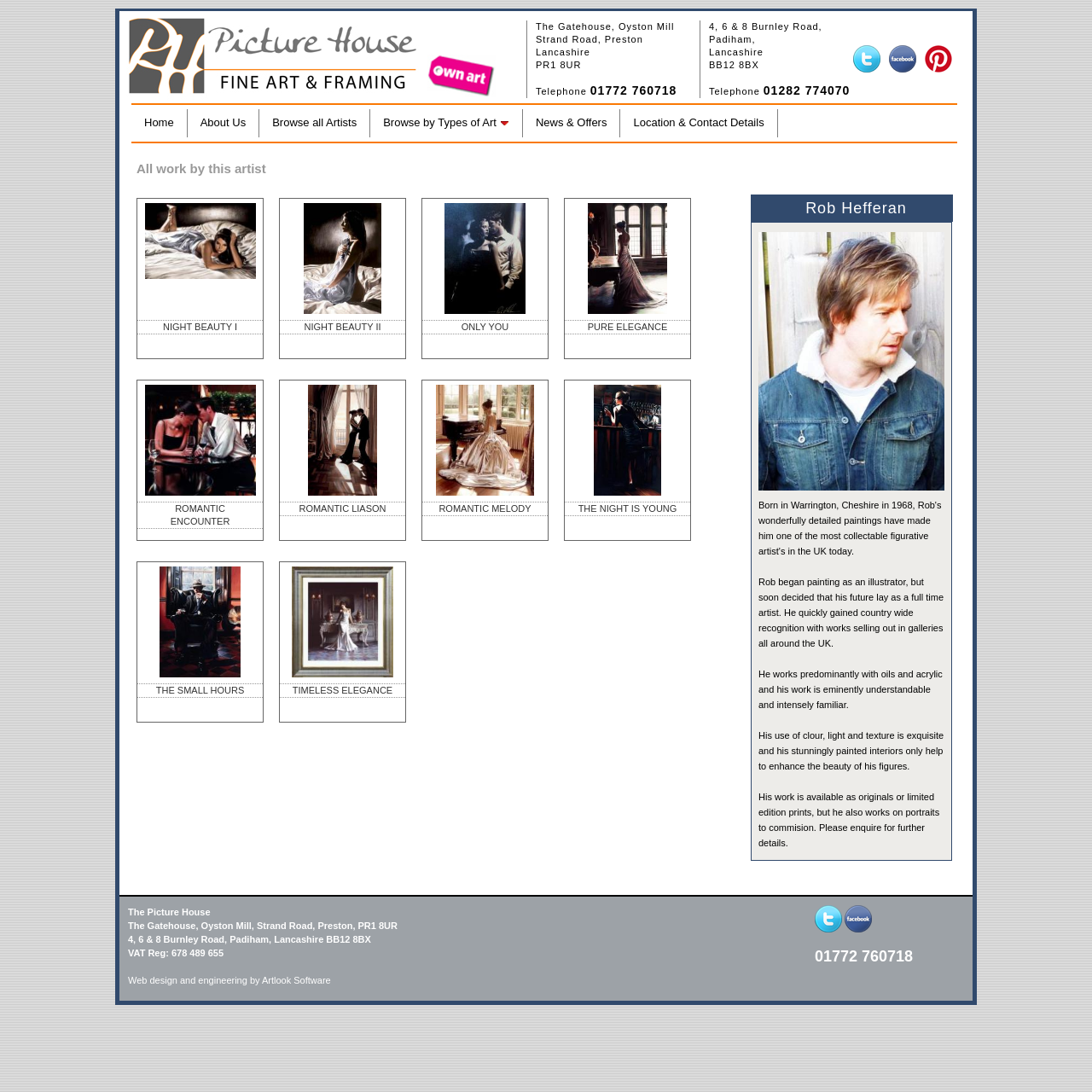Generate a detailed explanation of the webpage's features and information.

The webpage is about The Picture House, a business that offers prints, mirrors, and picture framing services in Preston. At the top of the page, there is a header section with the business name and two addresses: The Gatehouse, Oyston Mill, Strand Road, Preston, and 4, 6 & 8 Burnley Road, Padiham, Lancashire. Below the header, there are three social media links with corresponding images.

The main content of the page is divided into two sections. On the left side, there is a section about the artist Rob Hefferan, with a brief biography and four paragraphs describing his work. Below the text, there are six links to his artworks, each with a corresponding image.

On the right side, there is a navigation menu with seven links: Home, About Us, Browse all Artists, Browse by Types of Art, News & Offers, Location & Contact Details, and a link to the artist's page. Below the menu, there is a section with the business's contact information, including telephone numbers and addresses.

At the bottom of the page, there is a footer section with the business's VAT registration number, a credit to the web design and engineering company, and three social media links with corresponding images.